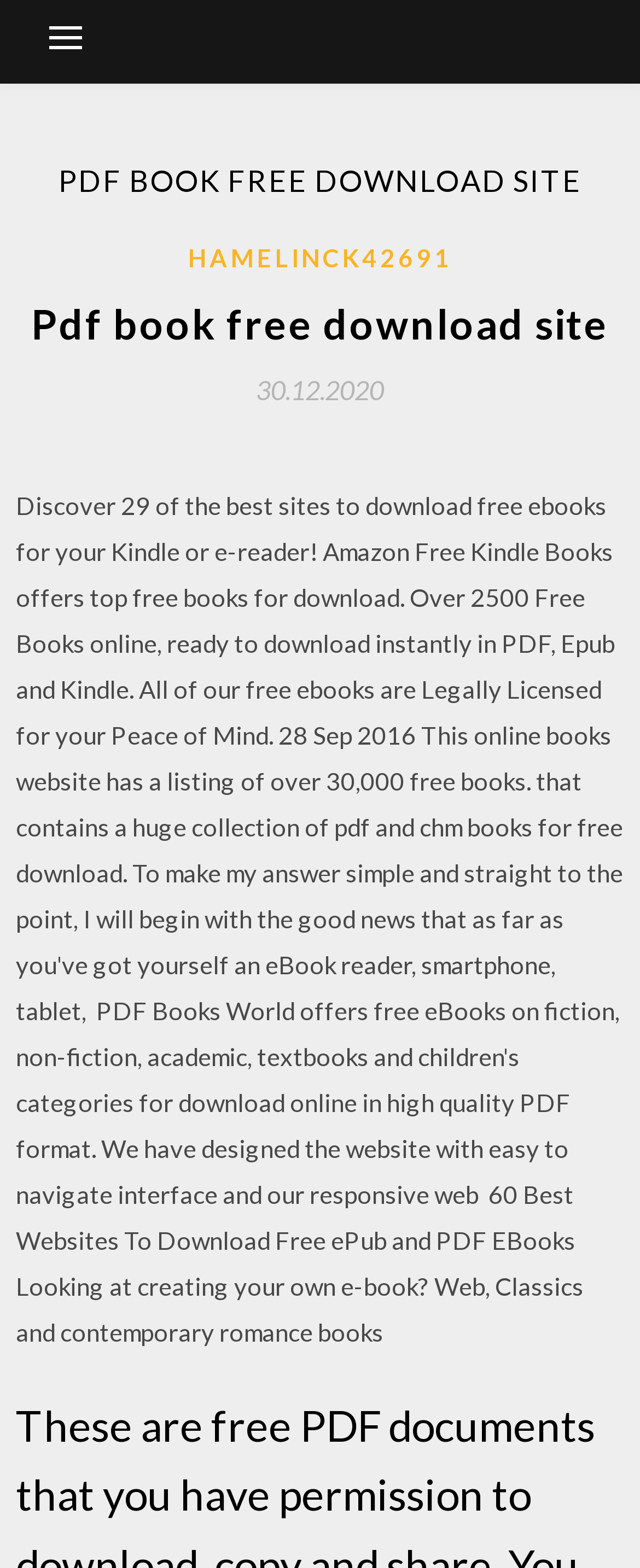Describe the webpage meticulously, covering all significant aspects.

The webpage is a PDF book free download site, as indicated by its title. At the top-left corner, there is a button that controls the primary menu. Above this button, there is a header section that spans the entire width of the page. Within this header, the title "PDF BOOK FREE DOWNLOAD SITE" is prominently displayed.

Below the title, there is another section that contains a link to "HAMELINCK42691" on the left side, and a heading that repeats the site's title "Pdf book free download site" on the right side. Further down, there is a link to a specific date, "30.12.2020", which is accompanied by a time element.